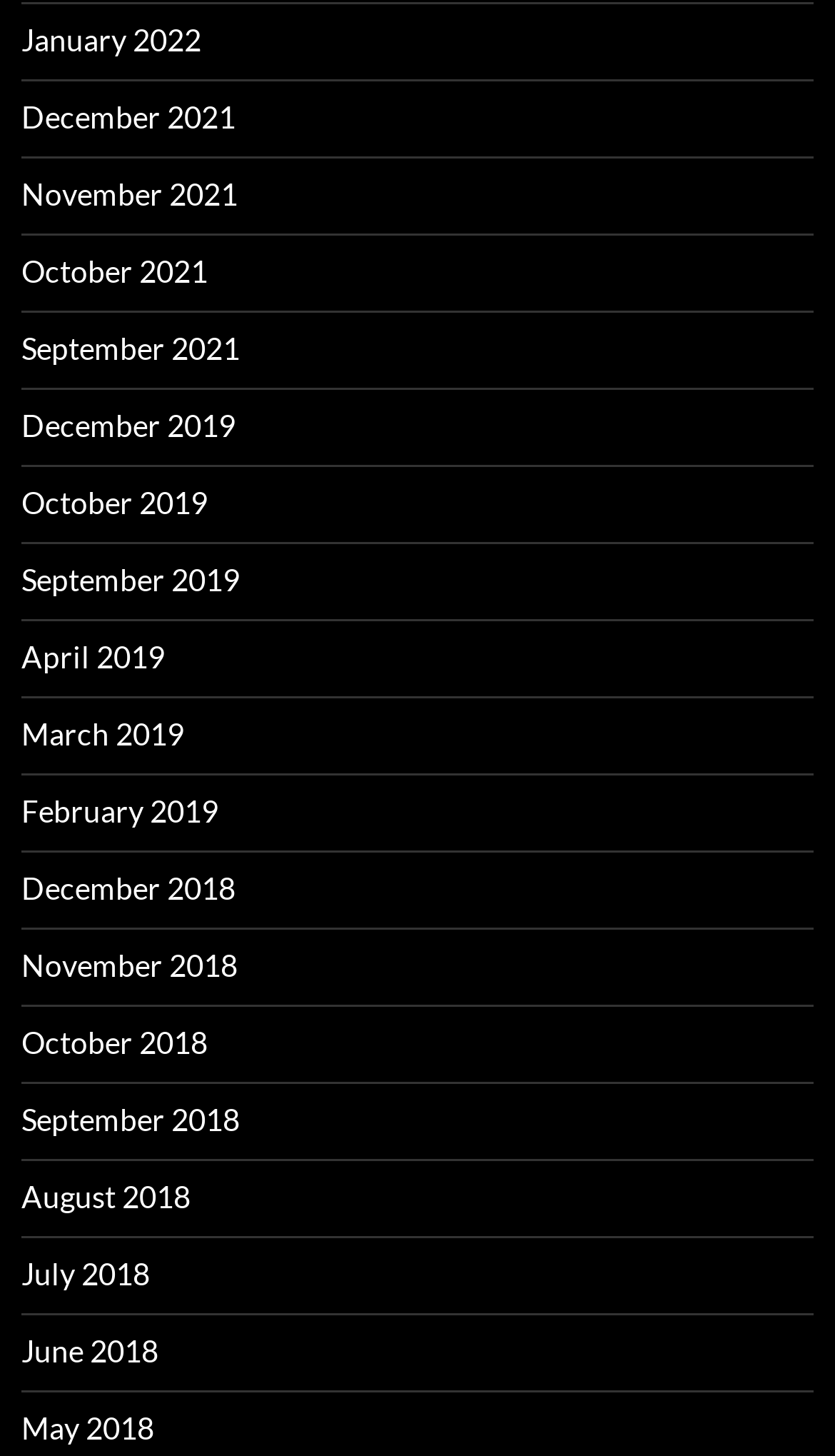Utilize the details in the image to give a detailed response to the question: What is the most recent month listed?

By examining the list of links, I can see that the most recent month listed is January 2022, which is the first link in the list.